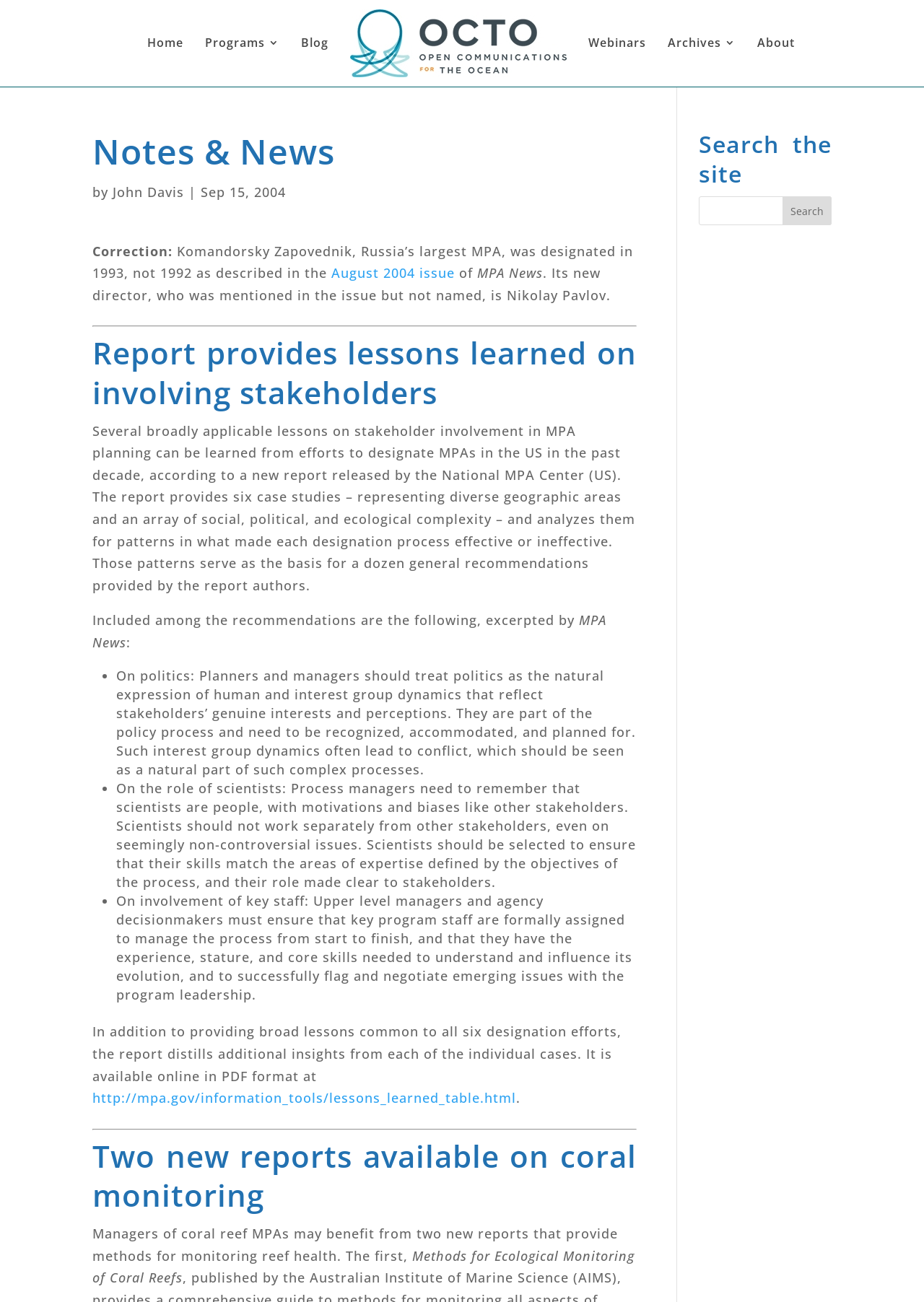What is the name of the center that released the report?
Based on the screenshot, provide your answer in one word or phrase.

National MPA Center